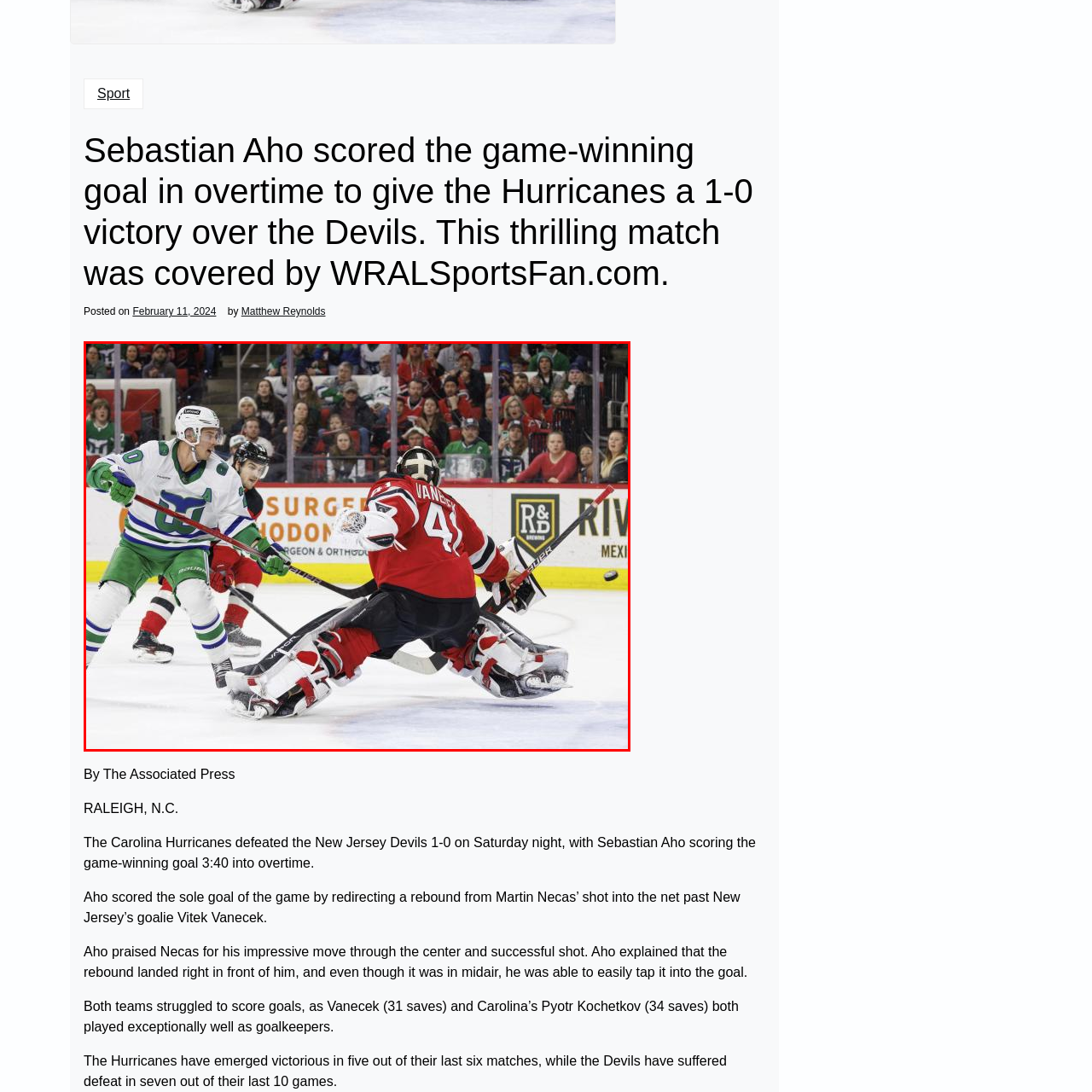View the portion of the image within the red bounding box and answer this question using a single word or phrase:
What was the final score of the game?

1-0